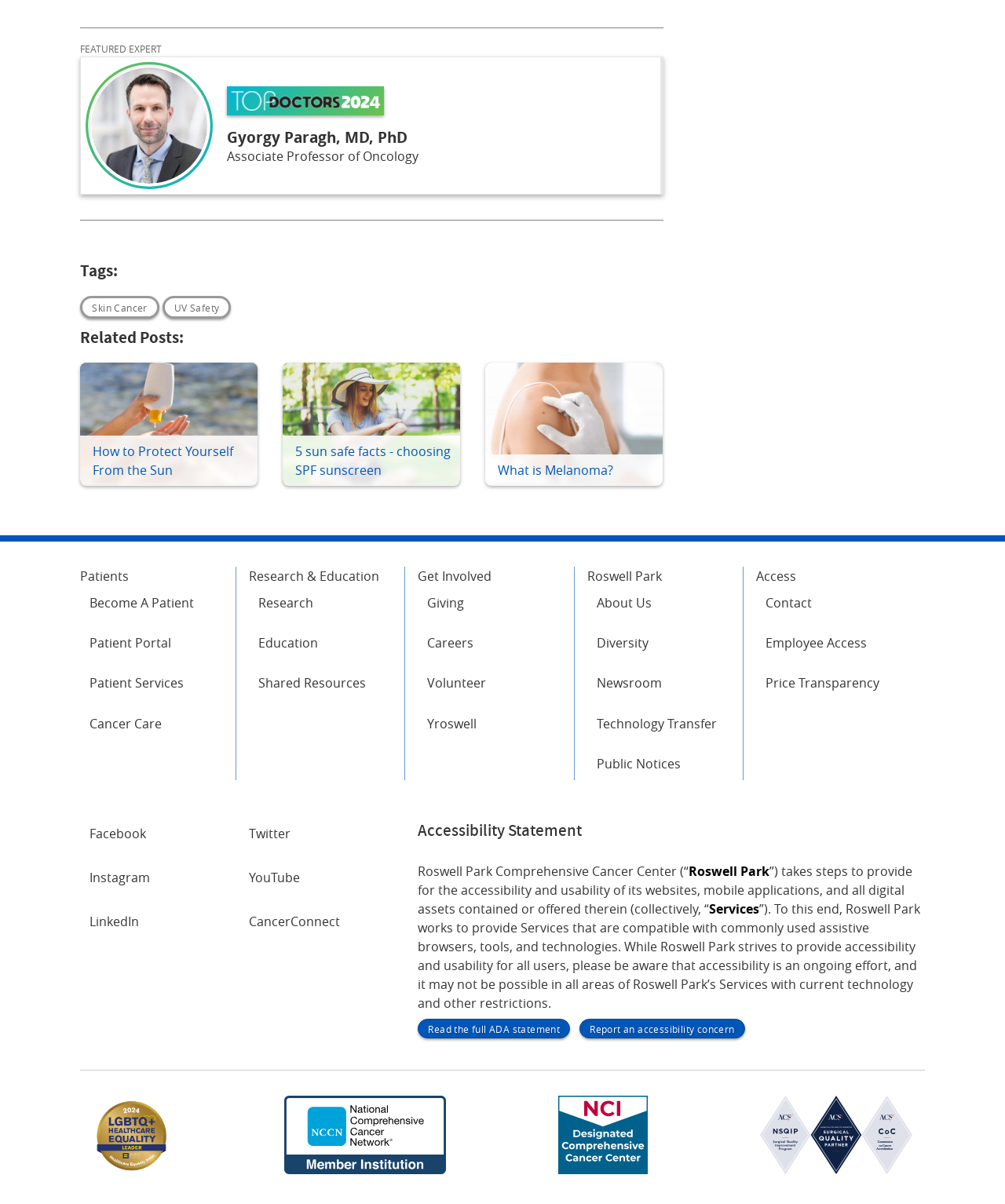Observe the image and answer the following question in detail: What is the accessibility statement about?

The accessibility statement can be found in the footer section of the webpage, which is located at the bottom of the page. The statement is about Roswell Park's efforts to provide accessibility and usability for its websites, mobile applications, and all digital assets, and it provides information on how to report accessibility concerns.